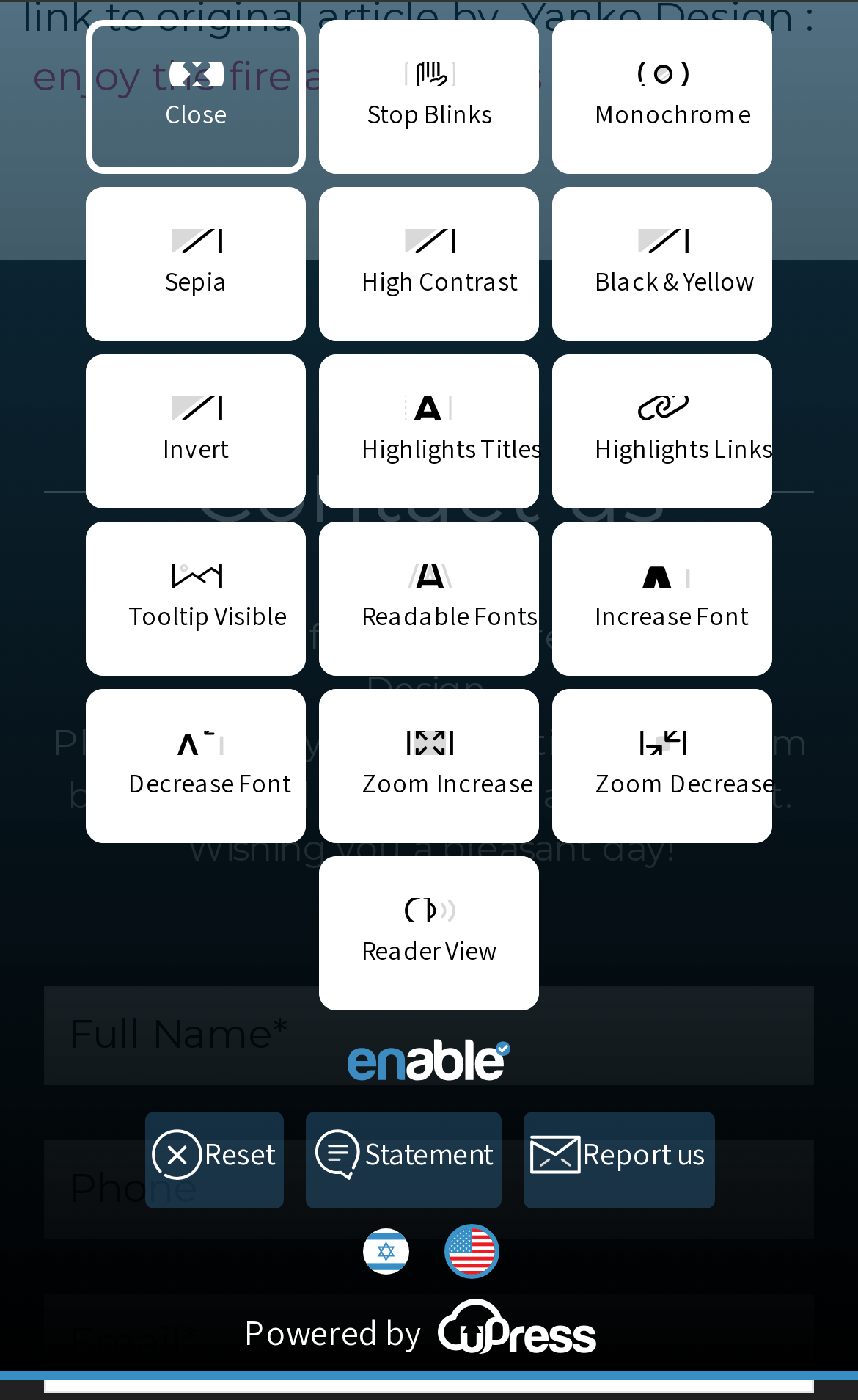What is the purpose of the 'Toggle Enable' toolbar?
Using the image, give a concise answer in the form of a single word or short phrase.

Accessibility options